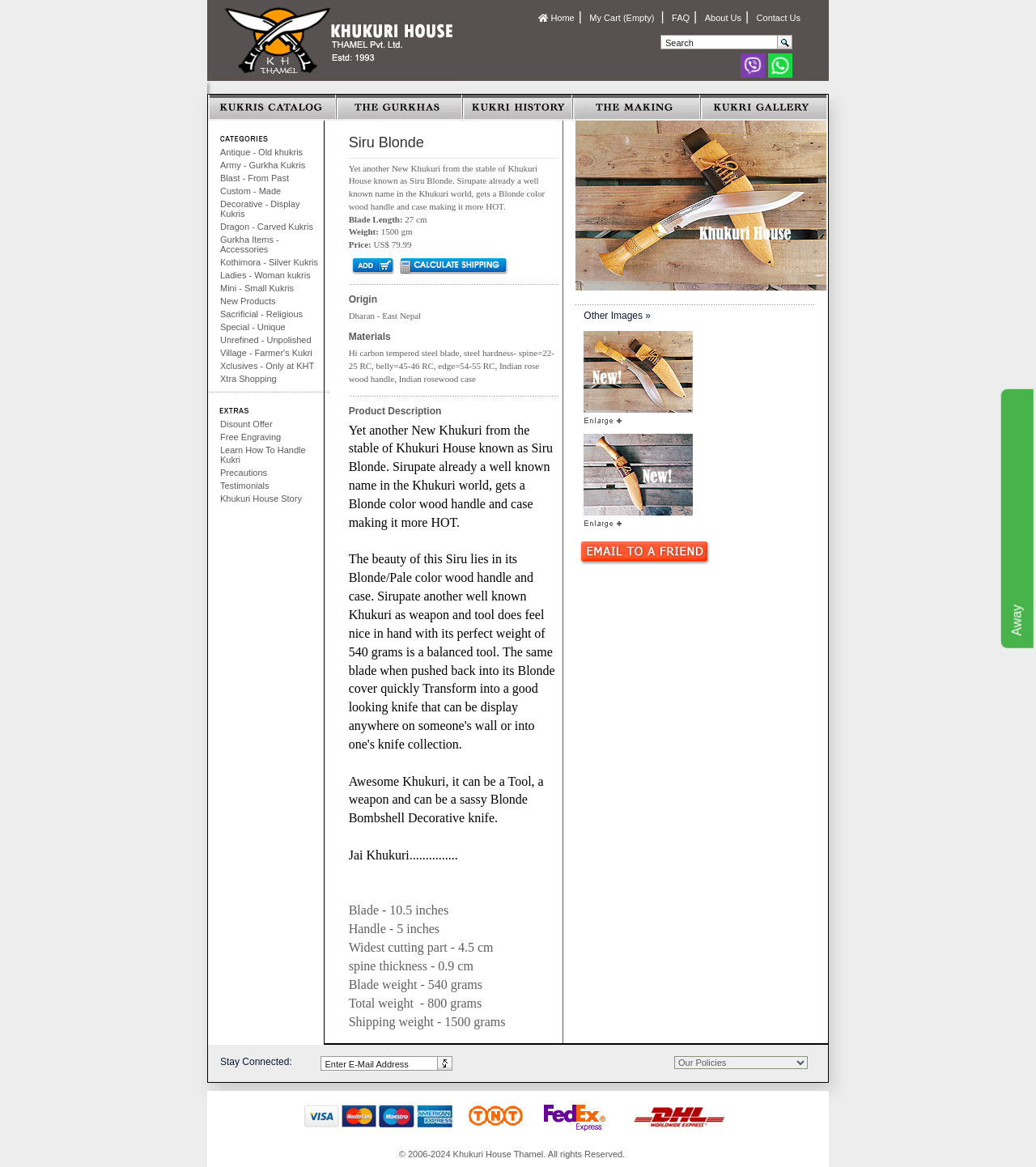What is the purpose of the textbox?
Please answer the question as detailed as possible.

The purpose of the textbox is for searching, as indicated by the static text 'Search' next to it, and it is accompanied by a submit button.